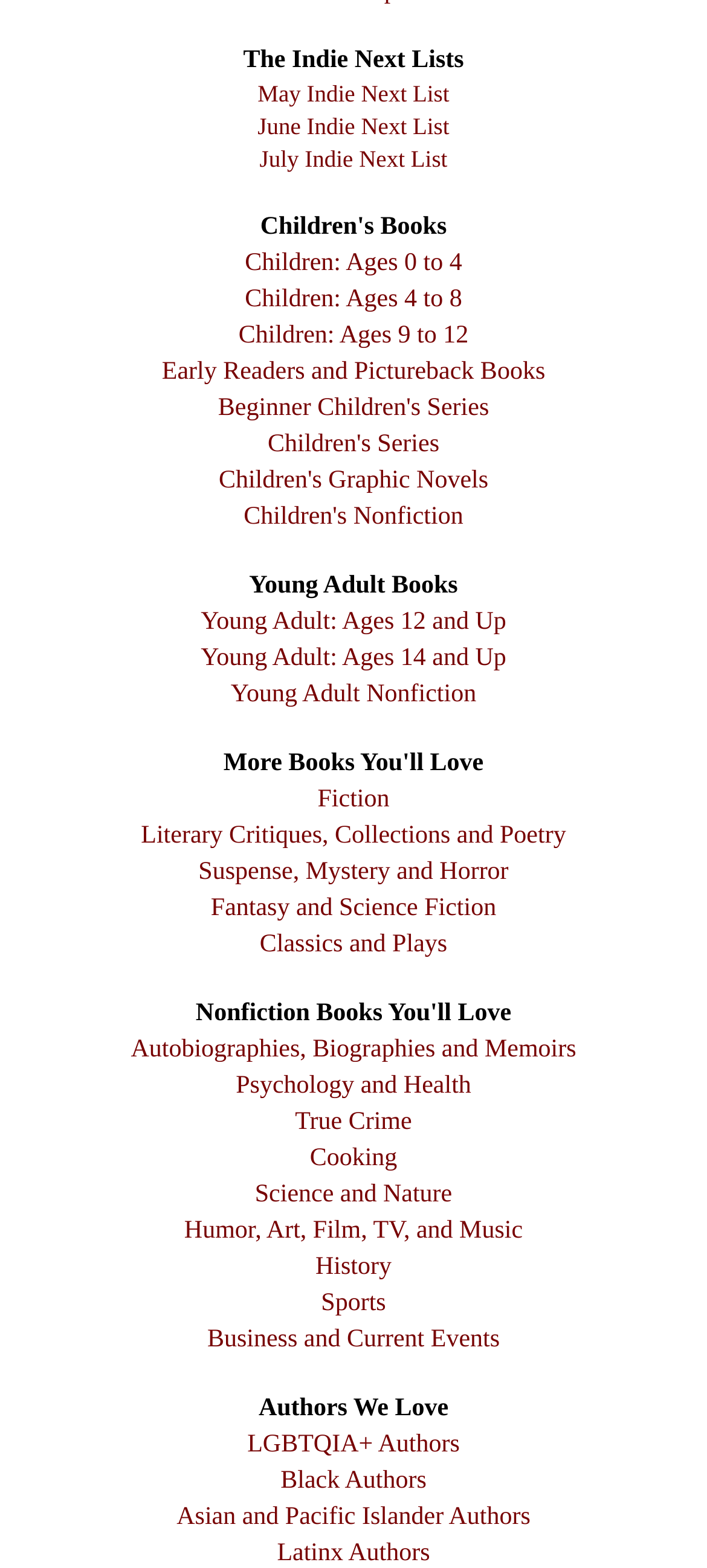Locate the bounding box coordinates of the clickable part needed for the task: "Explore Children's Series".

[0.379, 0.276, 0.621, 0.293]